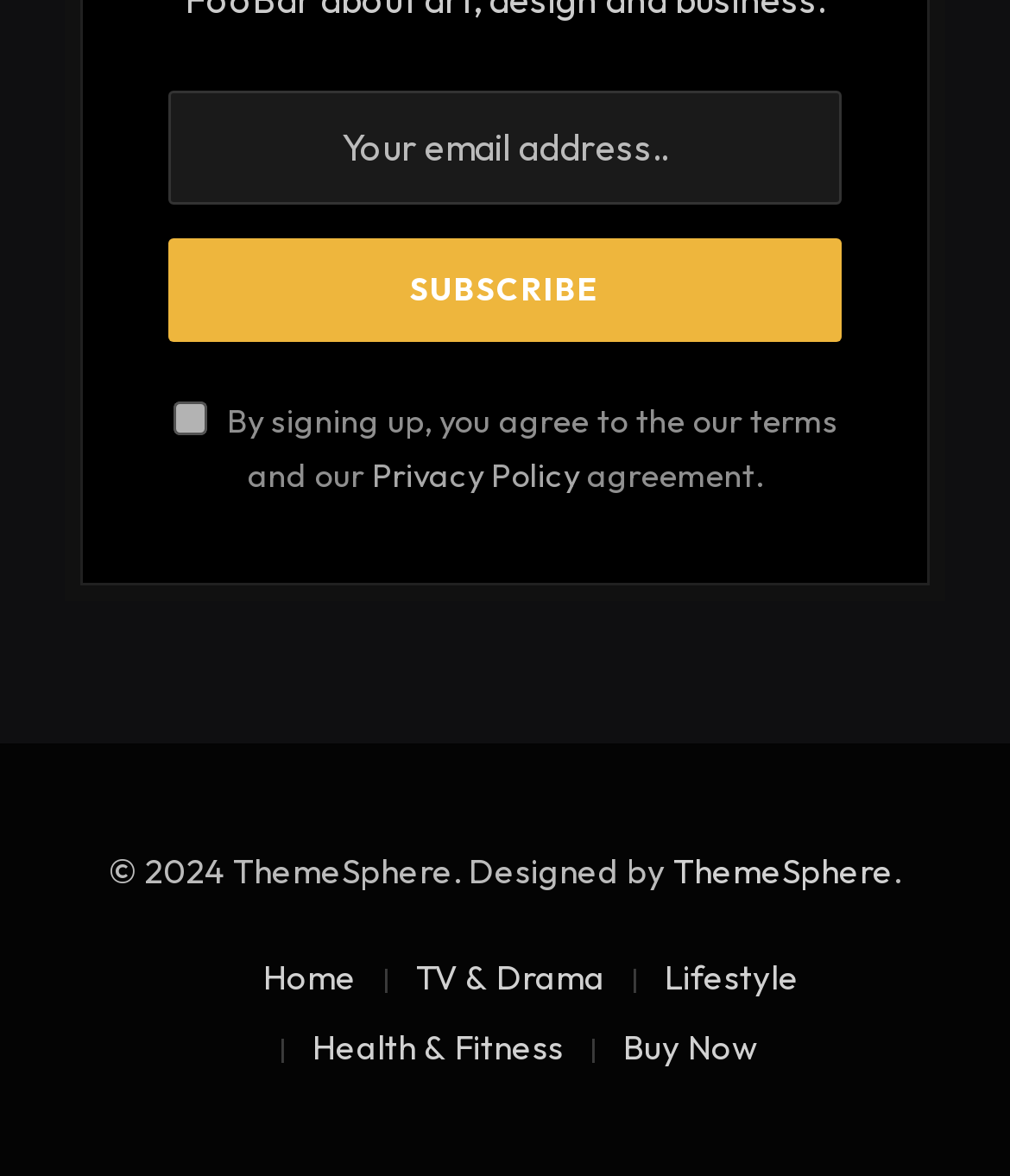Please locate the bounding box coordinates of the element that needs to be clicked to achieve the following instruction: "Buy Now". The coordinates should be four float numbers between 0 and 1, i.e., [left, top, right, bottom].

[0.617, 0.871, 0.75, 0.907]